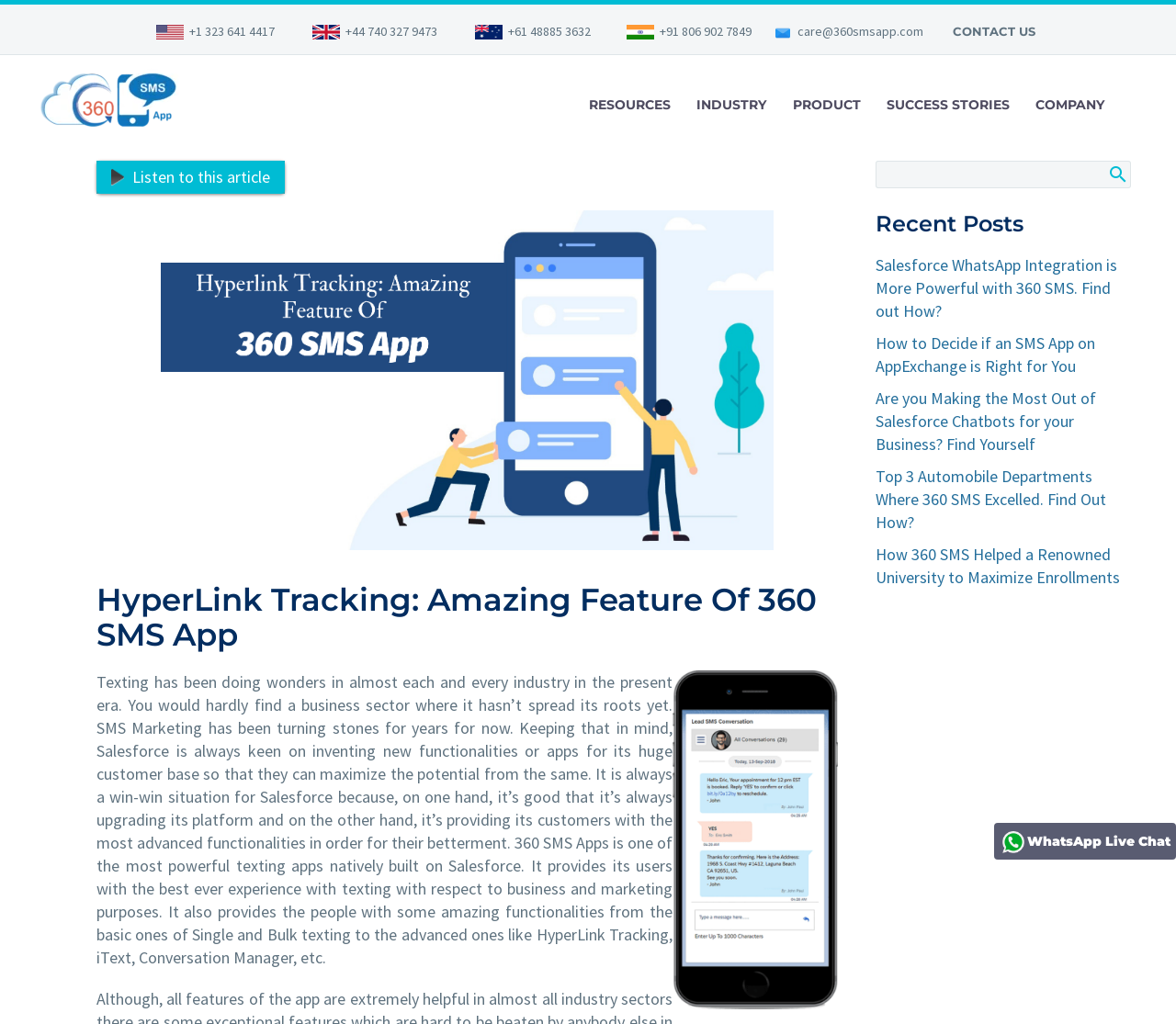What is the country represented by the first flag?
From the details in the image, answer the question comprehensively.

The first flag is represented by the image '360 Sms App United States Flag' with a bounding box coordinate of [0.105, 0.024, 0.156, 0.054]. This image is a child element of the link '360 Sms App United States Flag' which is a sibling of other country flags.